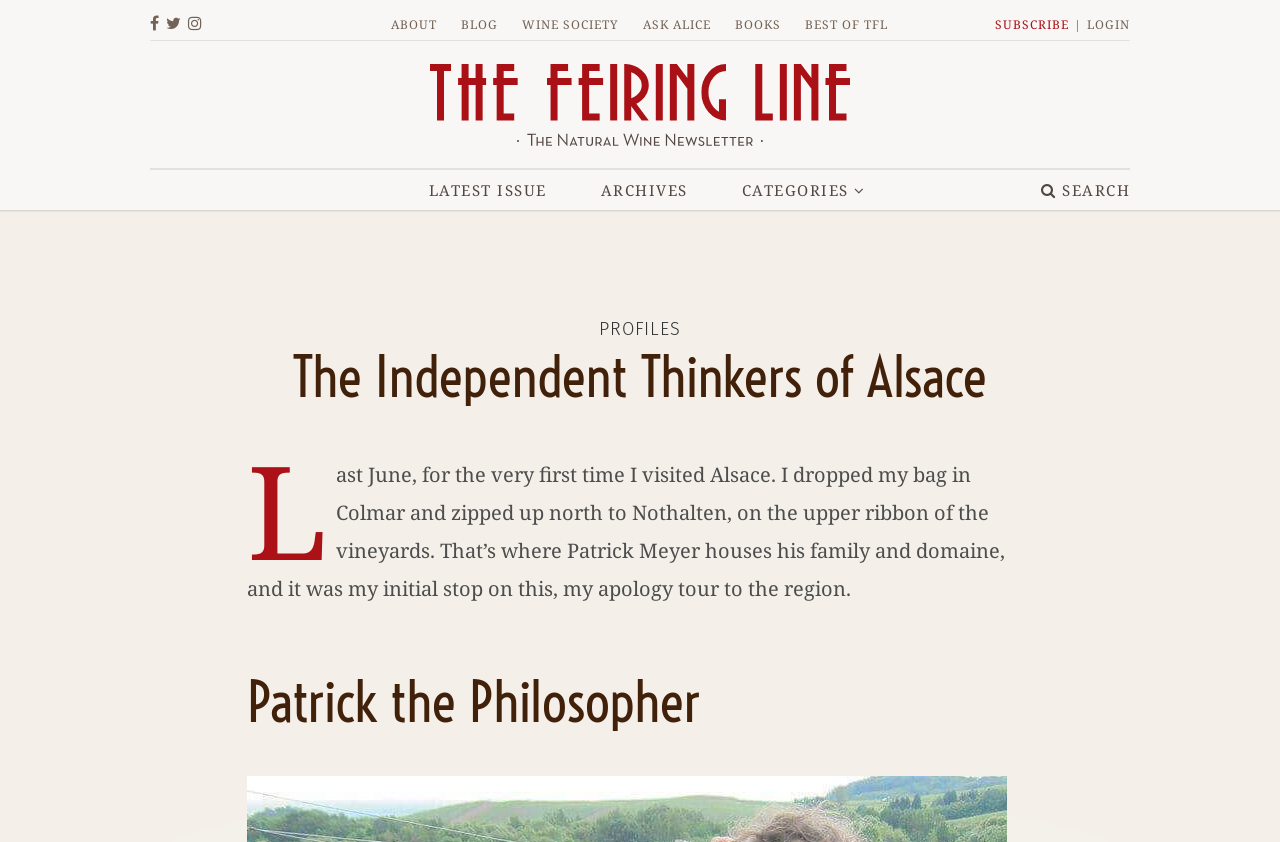Respond with a single word or phrase:
What is the topic of the article?

Alsace